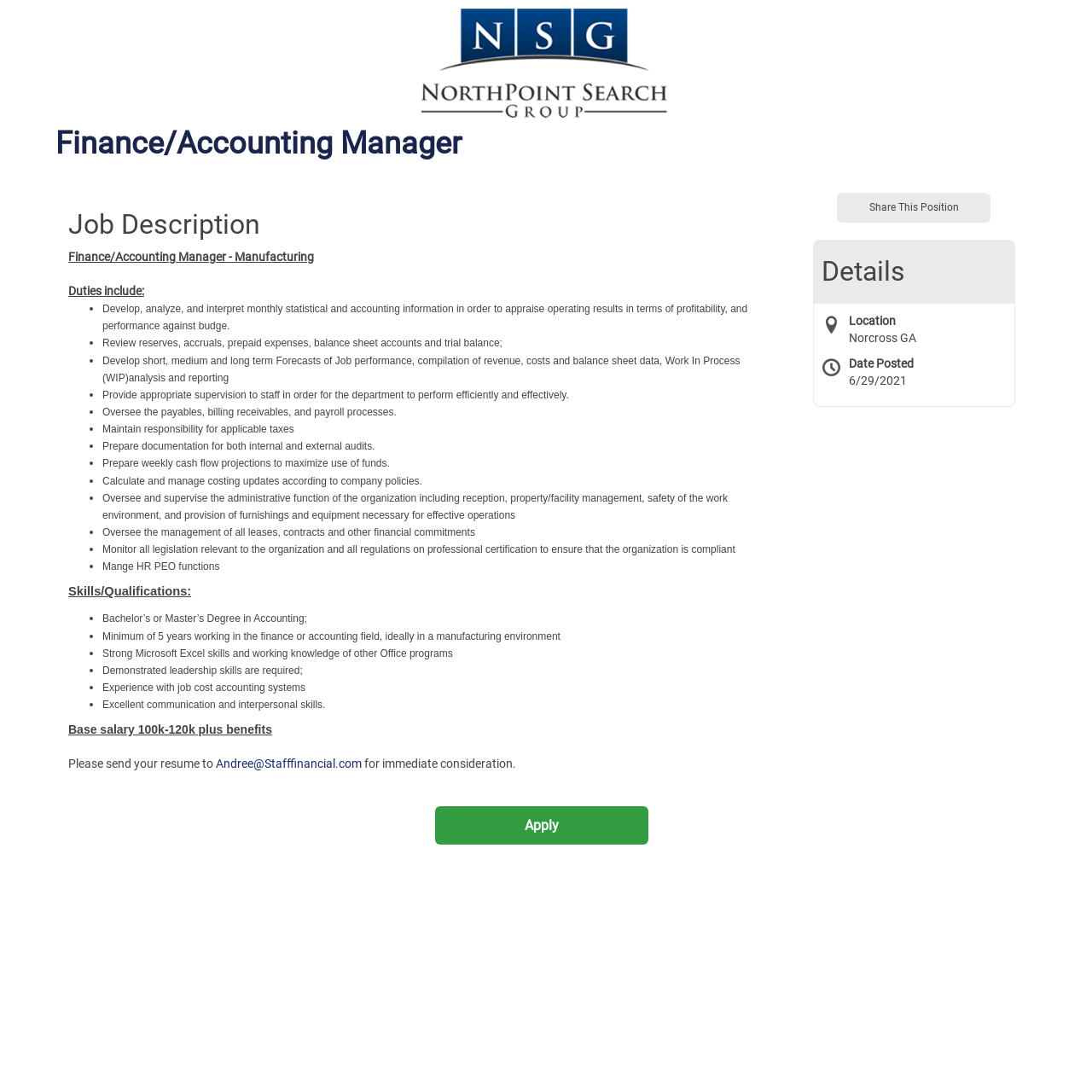What is the date the job was posted?
Provide an in-depth and detailed answer to the question.

The date the job was posted is mentioned in the StaticText '6/29/2021' under the 'Date Posted' heading in the 'Details' section of the webpage.